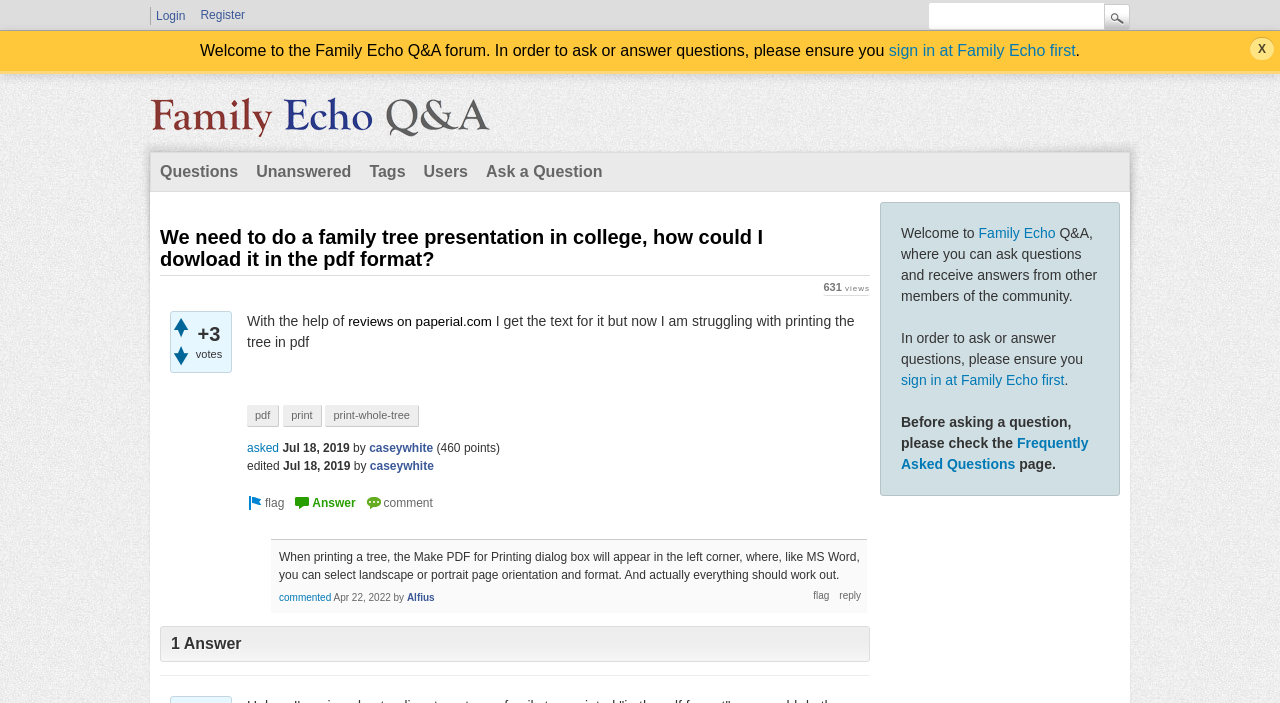Please specify the bounding box coordinates for the clickable region that will help you carry out the instruction: "Login to the forum".

[0.122, 0.013, 0.145, 0.033]